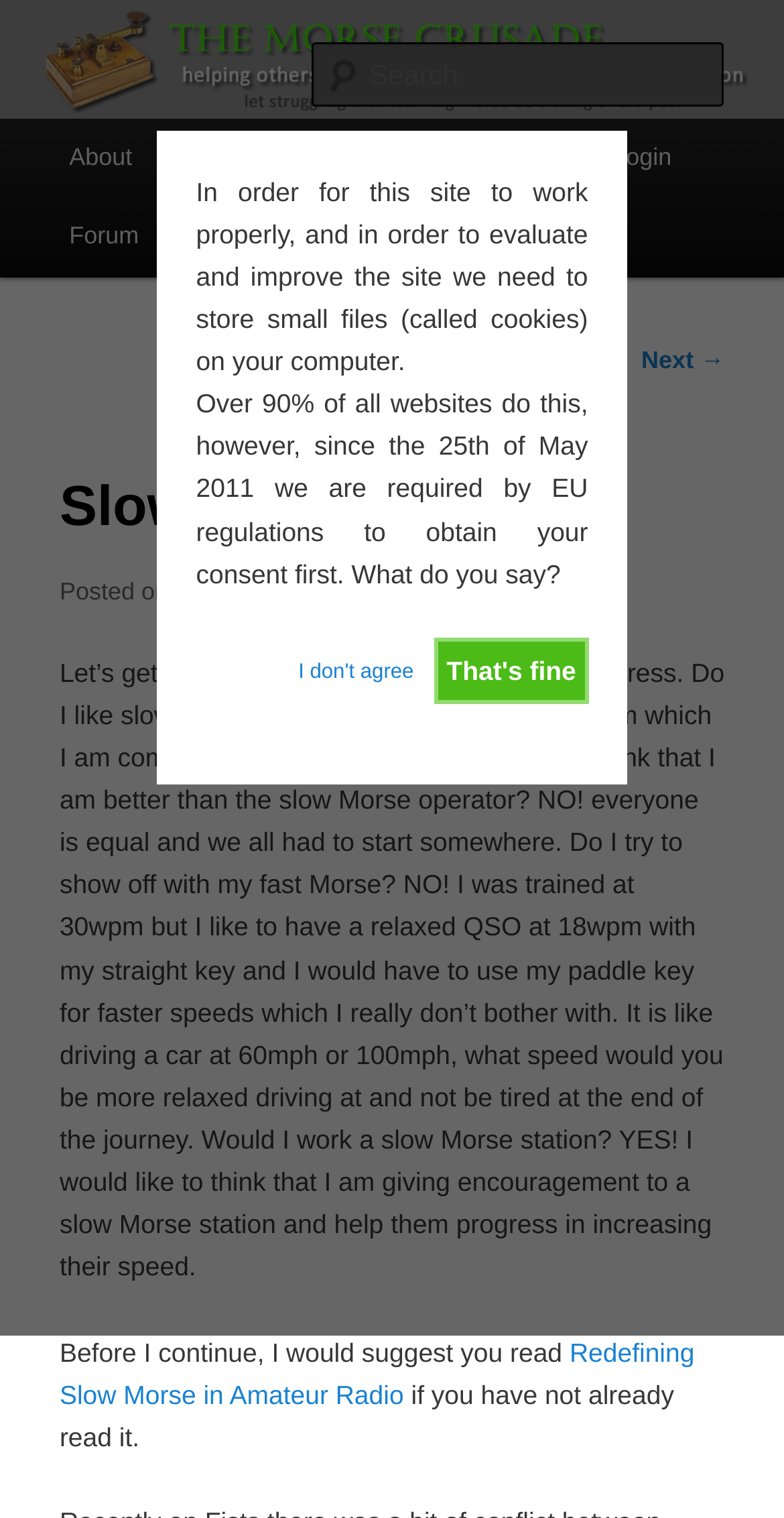Find the bounding box coordinates for the element that must be clicked to complete the instruction: "Go to About page". The coordinates should be four float numbers between 0 and 1, indicated as [left, top, right, bottom].

[0.051, 0.078, 0.206, 0.131]